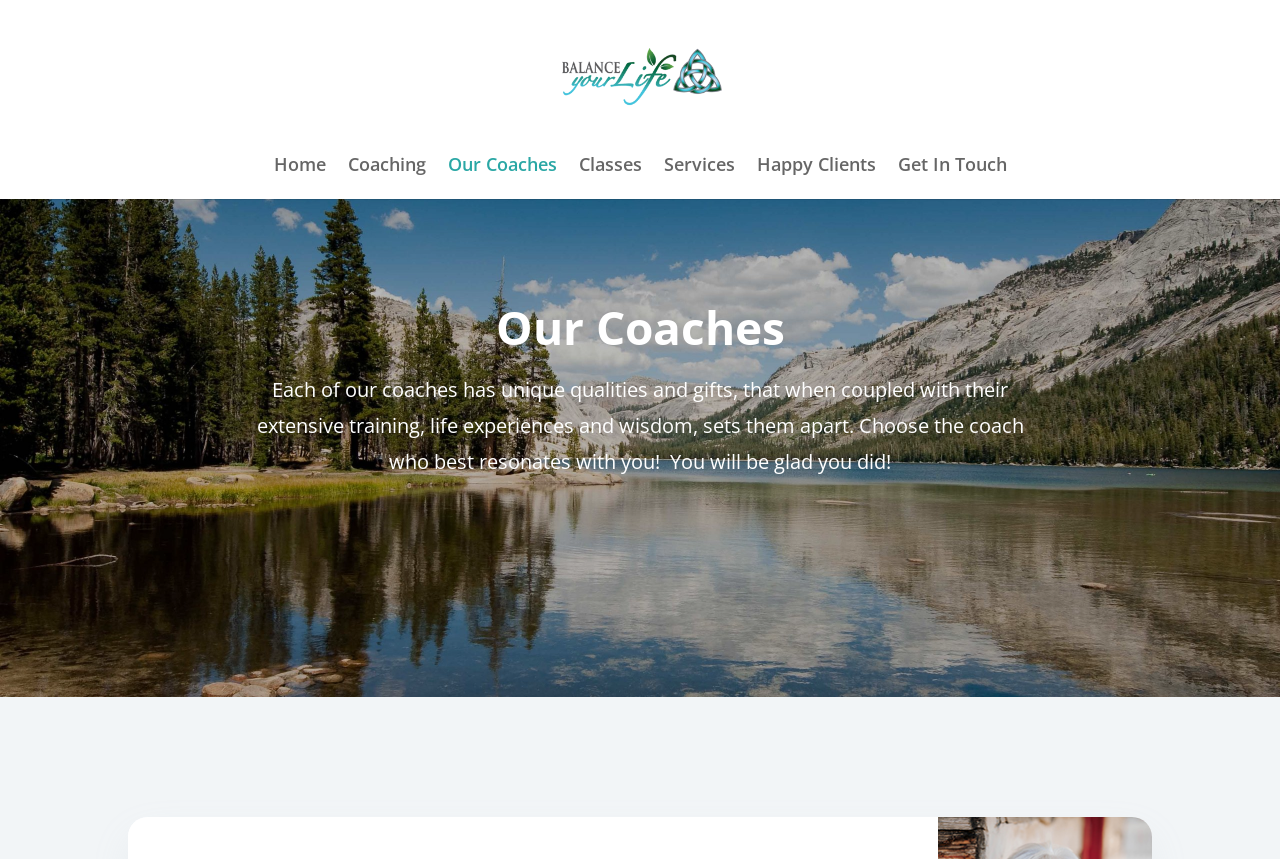Based on the element description, predict the bounding box coordinates (top-left x, top-left y, bottom-right x, bottom-right y) for the UI element in the screenshot: Services

[0.518, 0.183, 0.574, 0.232]